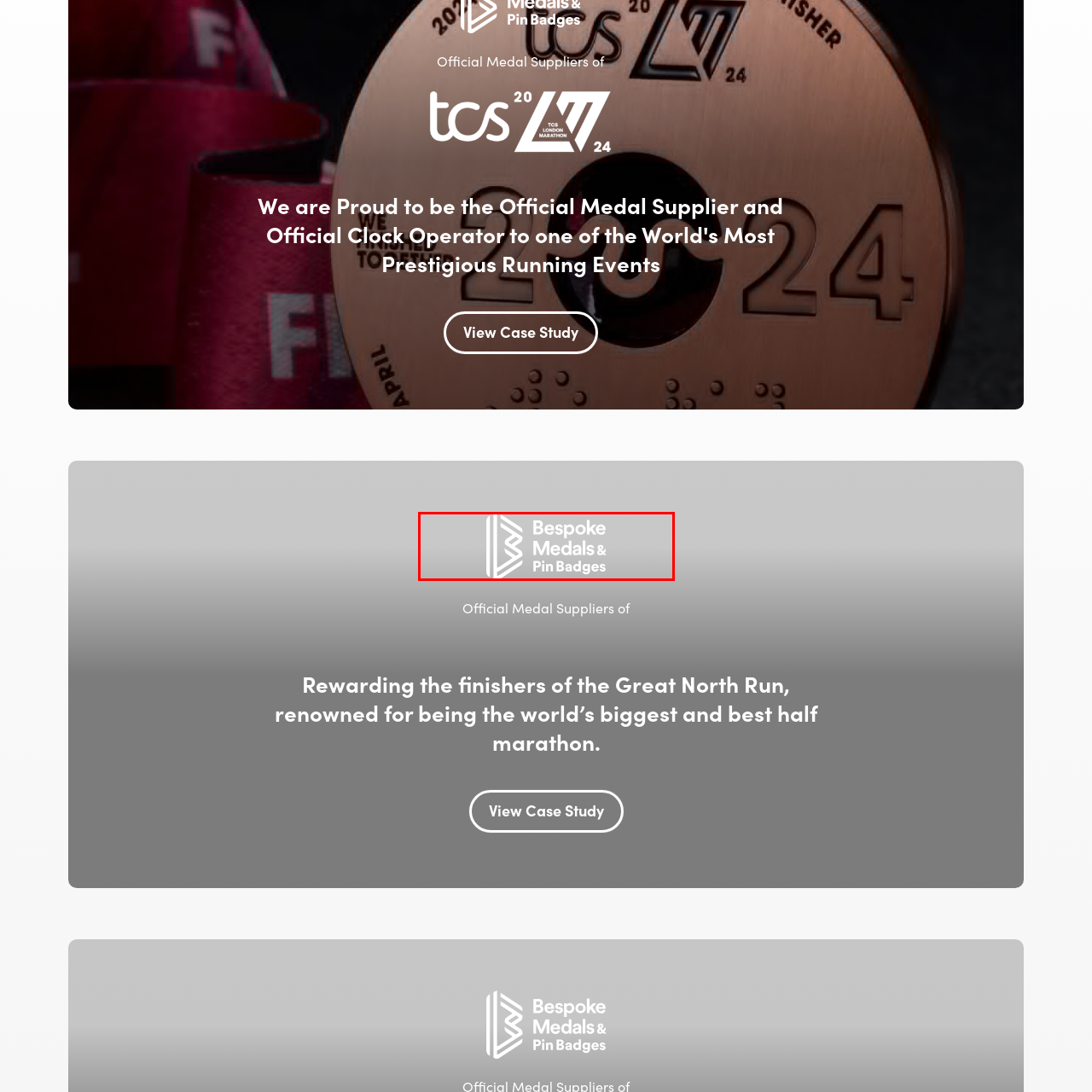Focus on the content within the red bounding box and answer this question using a single word or phrase: What is the name of the prestigious event mentioned in the caption?

Great North Run